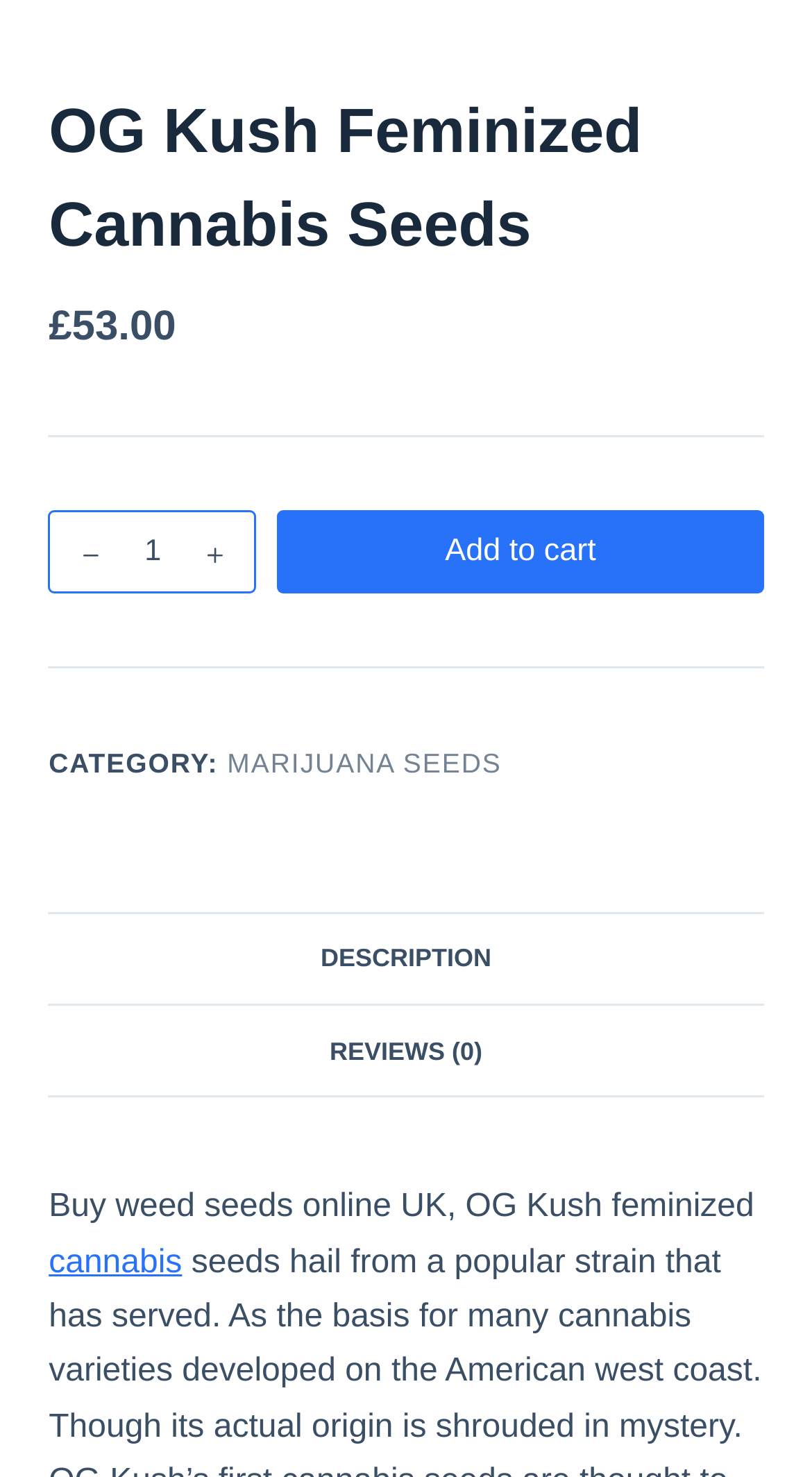For the given element description cannabis, determine the bounding box coordinates of the UI element. The coordinates should follow the format (top-left x, top-left y, bottom-right x, bottom-right y) and be within the range of 0 to 1.

[0.06, 0.842, 0.224, 0.866]